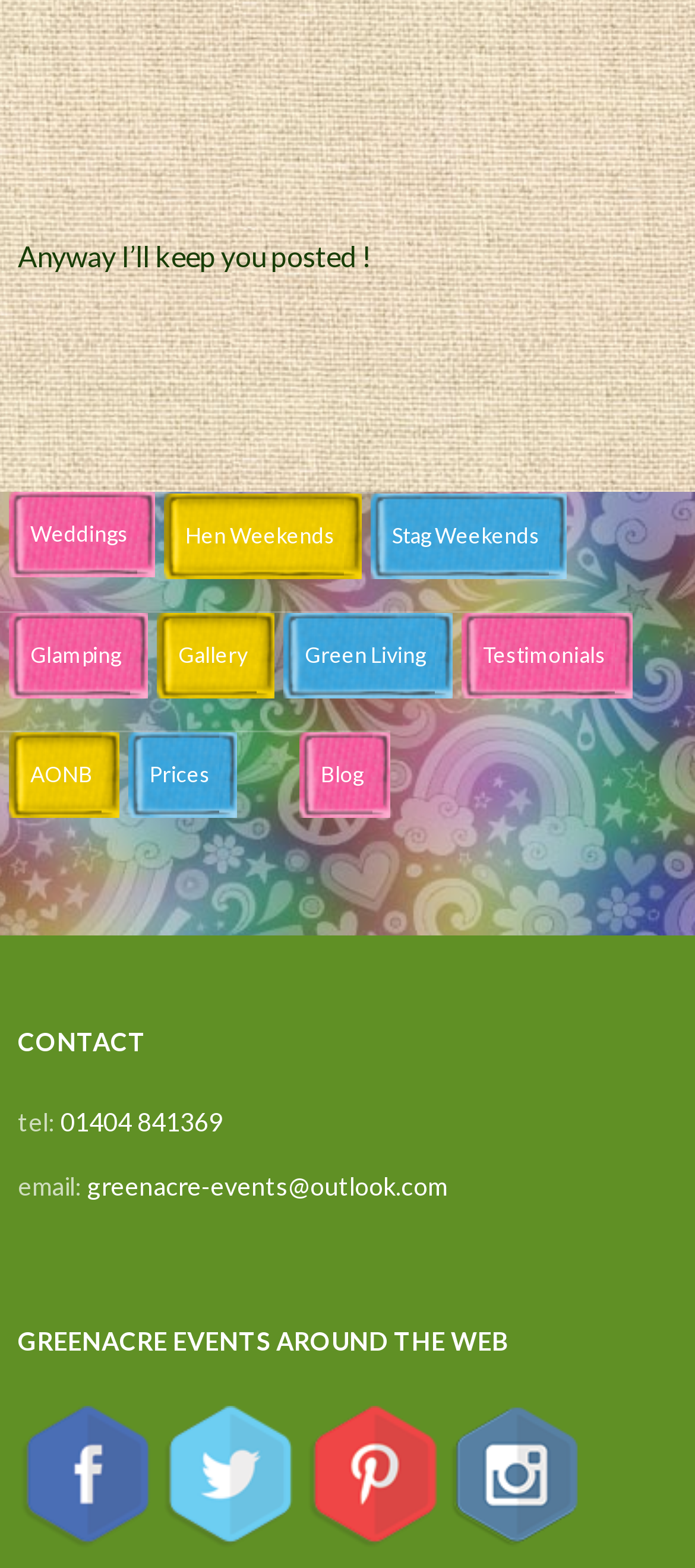How many headings are there on the page?
Provide a short answer using one word or a brief phrase based on the image.

2